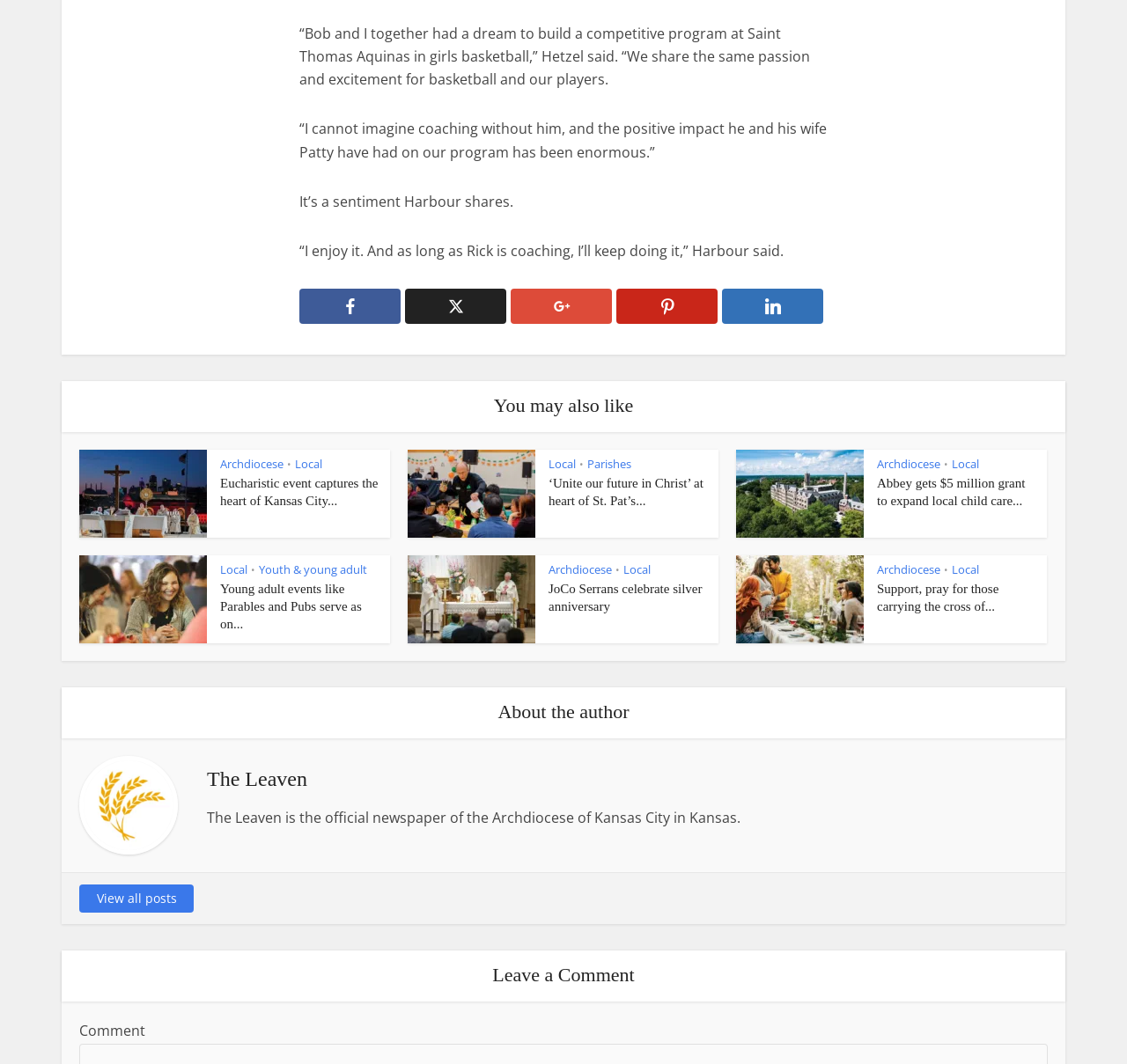Please specify the bounding box coordinates of the clickable region to carry out the following instruction: "Read the article 'Eucharistic event captures the heart of Kansas City…'". The coordinates should be four float numbers between 0 and 1, in the format [left, top, right, bottom].

[0.195, 0.447, 0.336, 0.477]